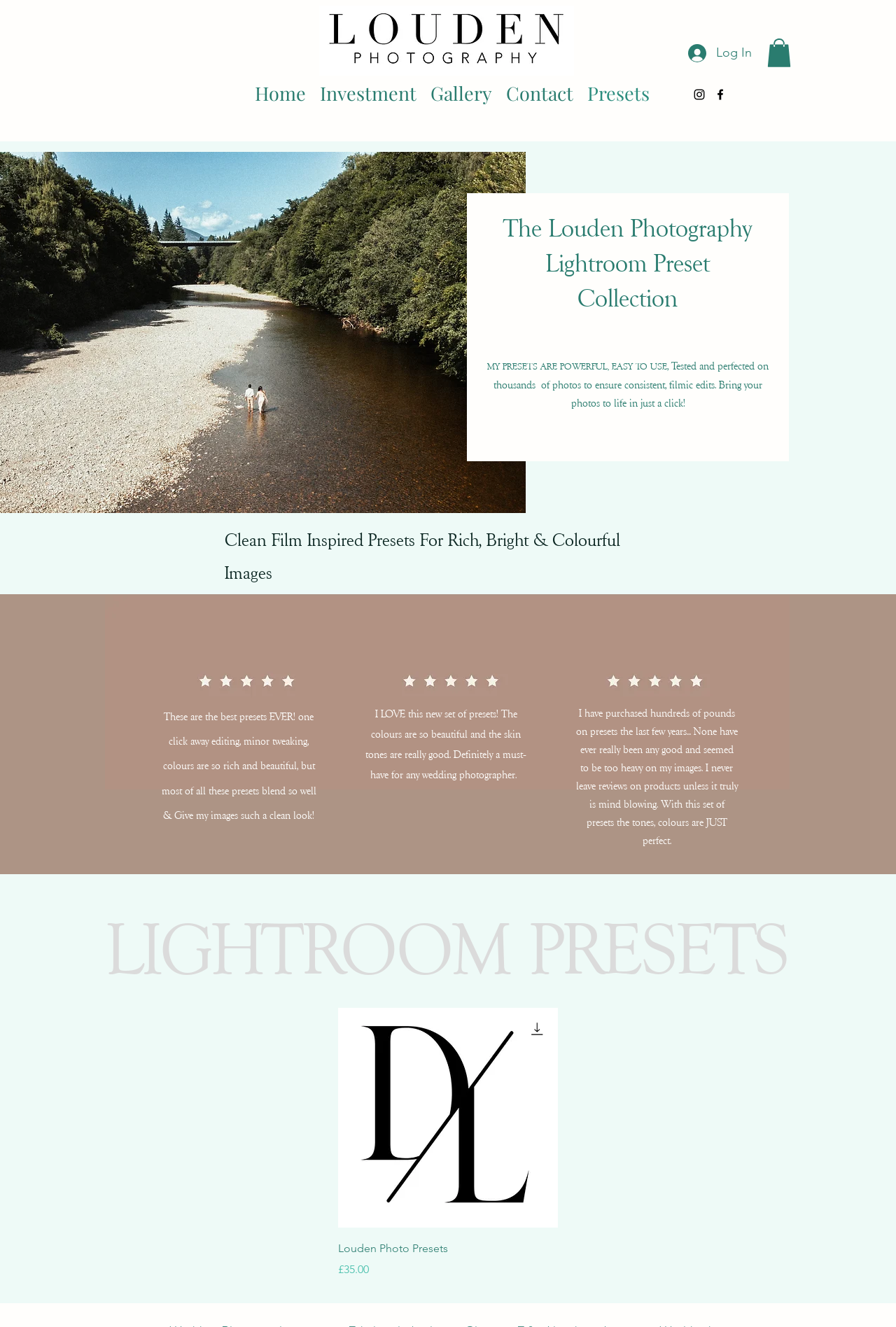Indicate the bounding box coordinates of the clickable region to achieve the following instruction: "Load more articles."

None